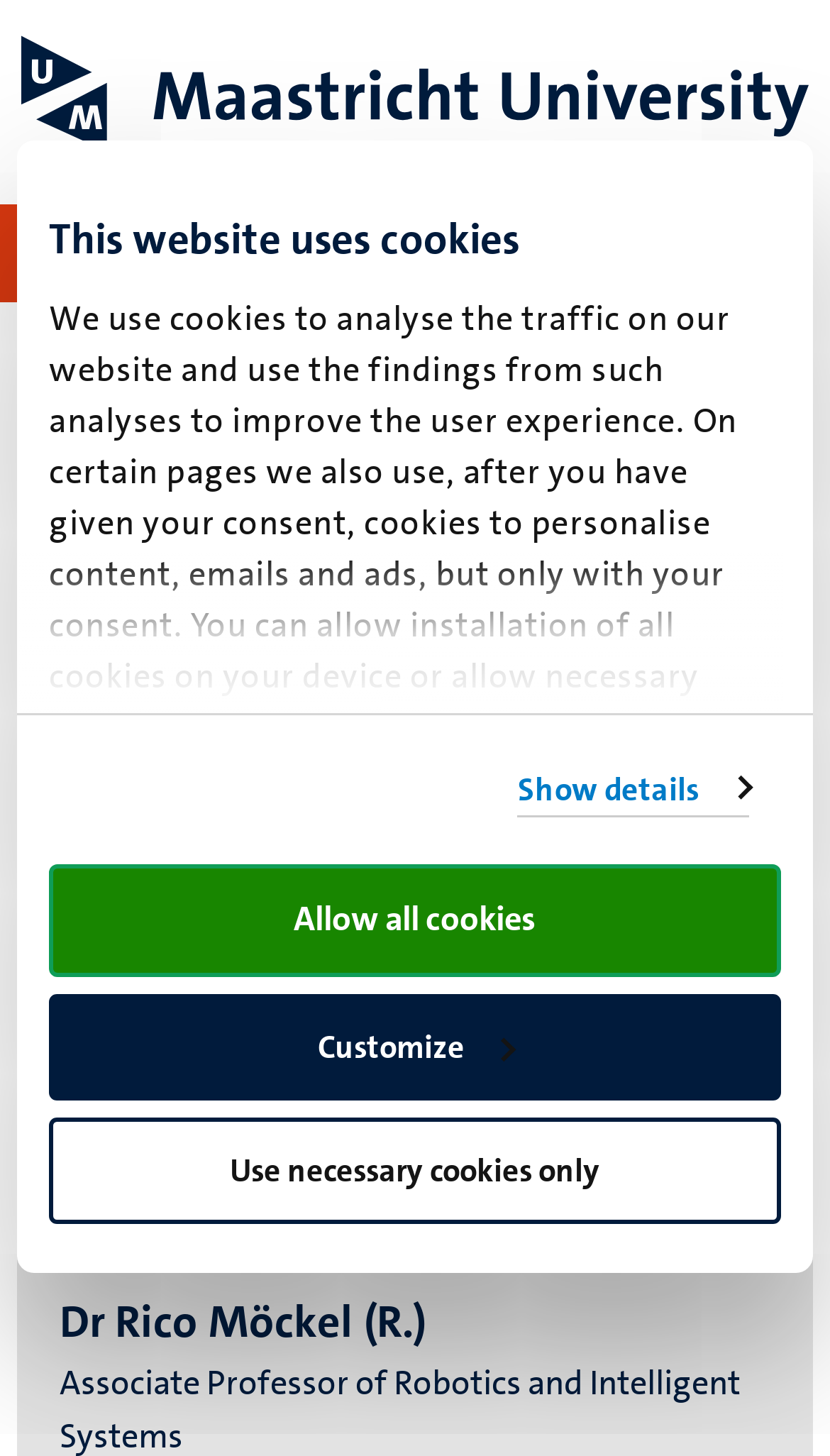Refer to the element description Customize and identify the corresponding bounding box in the screenshot. Format the coordinates as (top-left x, top-left y, bottom-right x, bottom-right y) with values in the range of 0 to 1.

[0.059, 0.682, 0.941, 0.756]